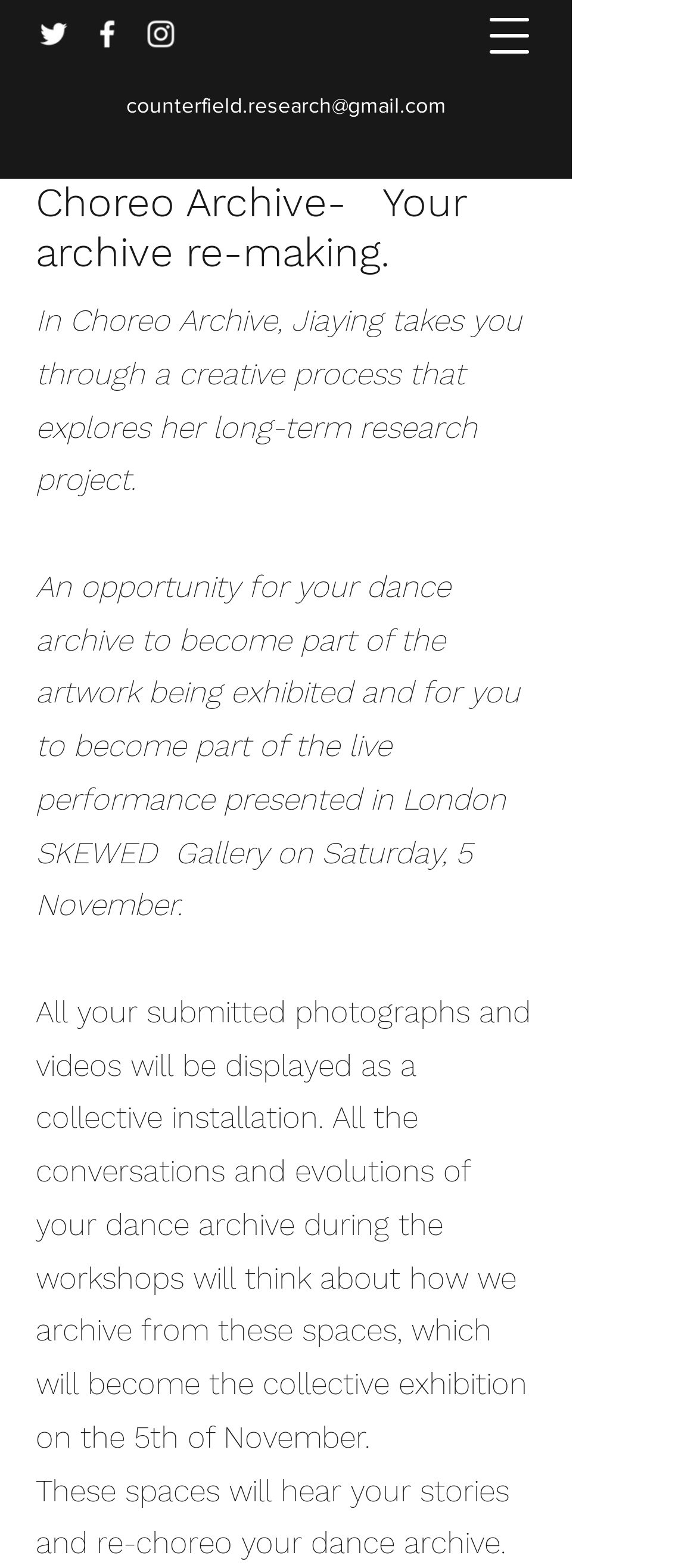What is the name of the research project?
Please use the image to provide an in-depth answer to the question.

Based on the webpage content, I found a heading 'Choreo Archive- Your archive re-making.' which suggests that Choreo Archive is the name of the research project.